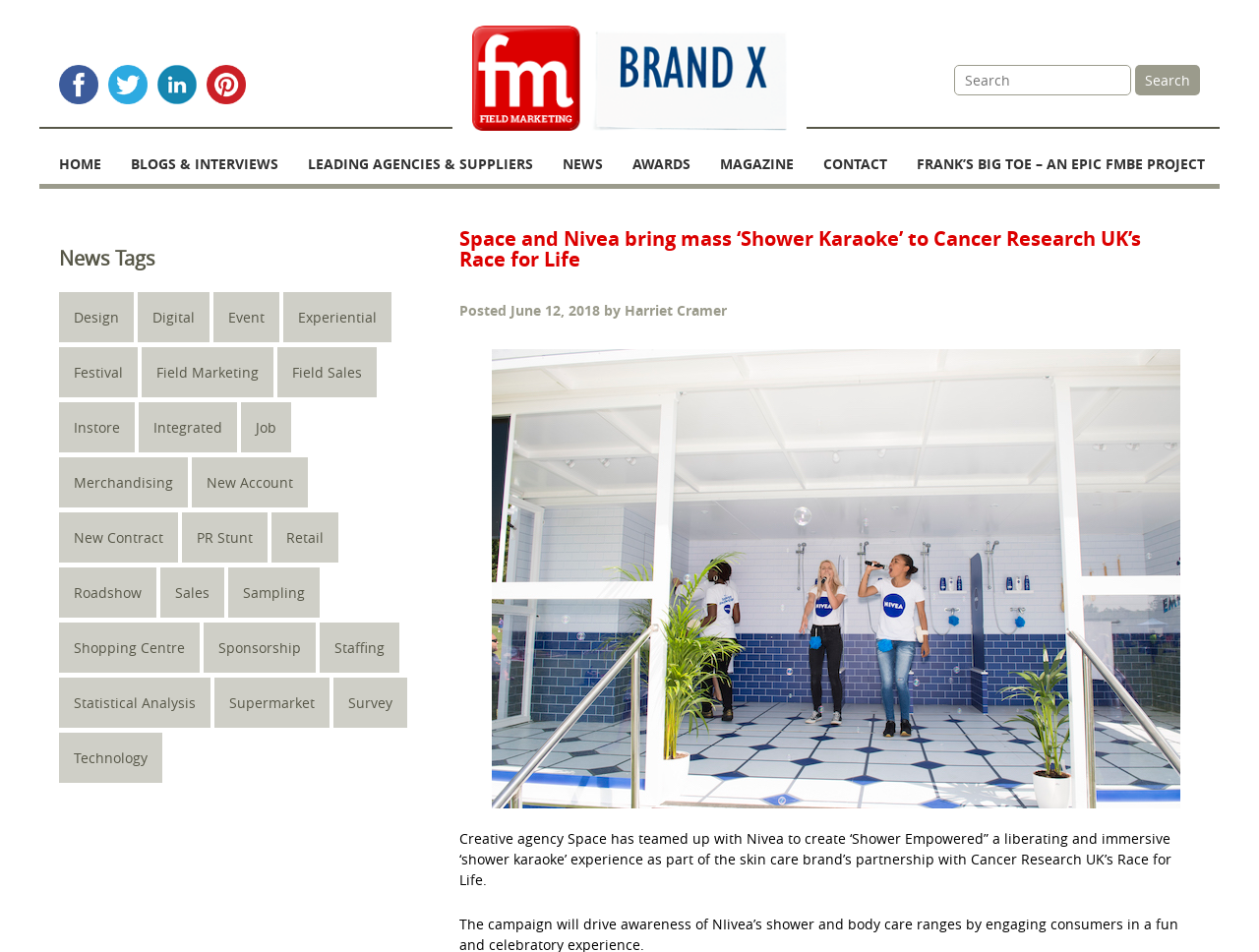Indicate the bounding box coordinates of the element that needs to be clicked to satisfy the following instruction: "Go to HOME page". The coordinates should be four float numbers between 0 and 1, i.e., [left, top, right, bottom].

[0.047, 0.136, 0.092, 0.193]